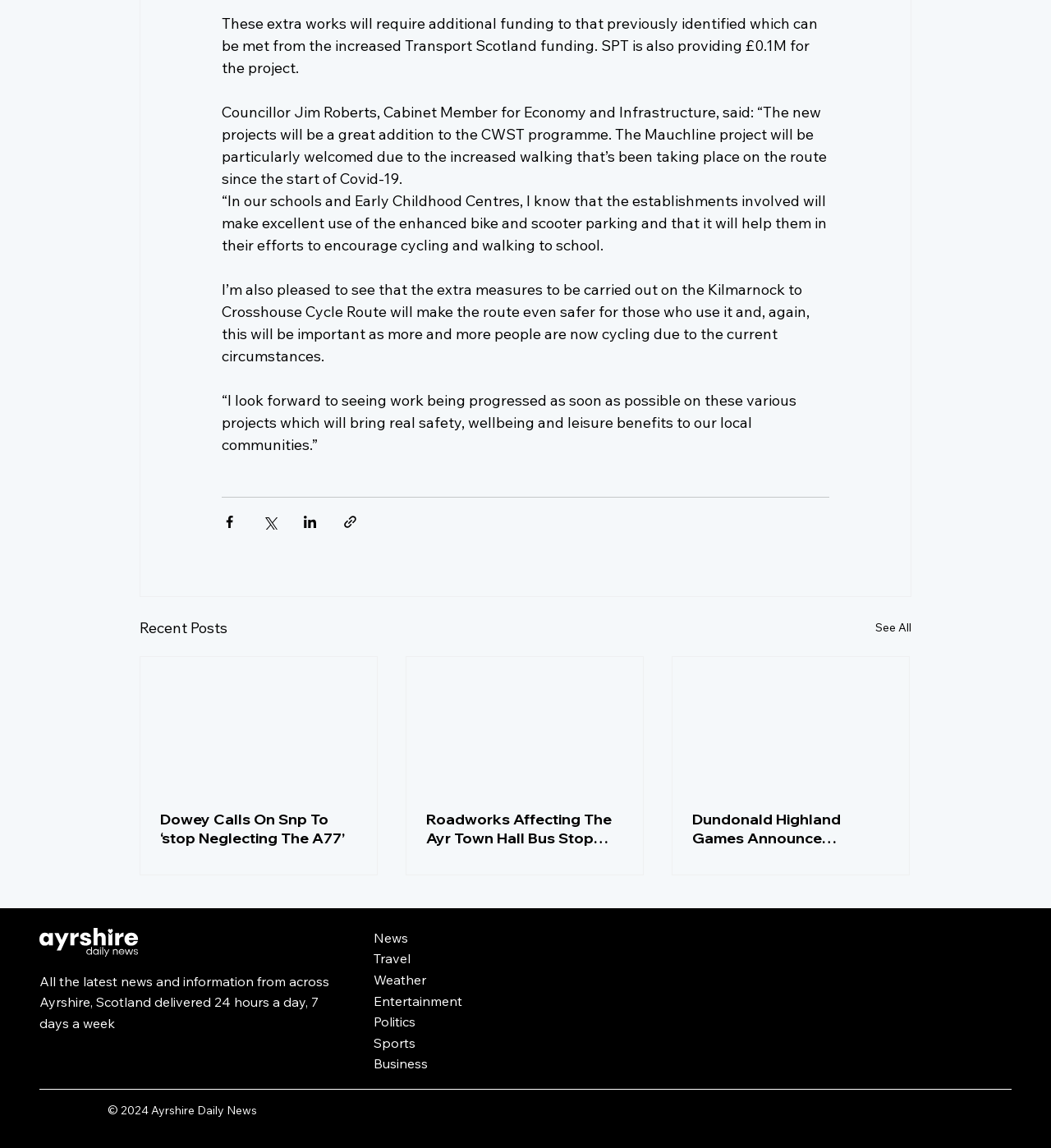Can you provide the bounding box coordinates for the element that should be clicked to implement the instruction: "Read the article by Yadira Escobar"?

None